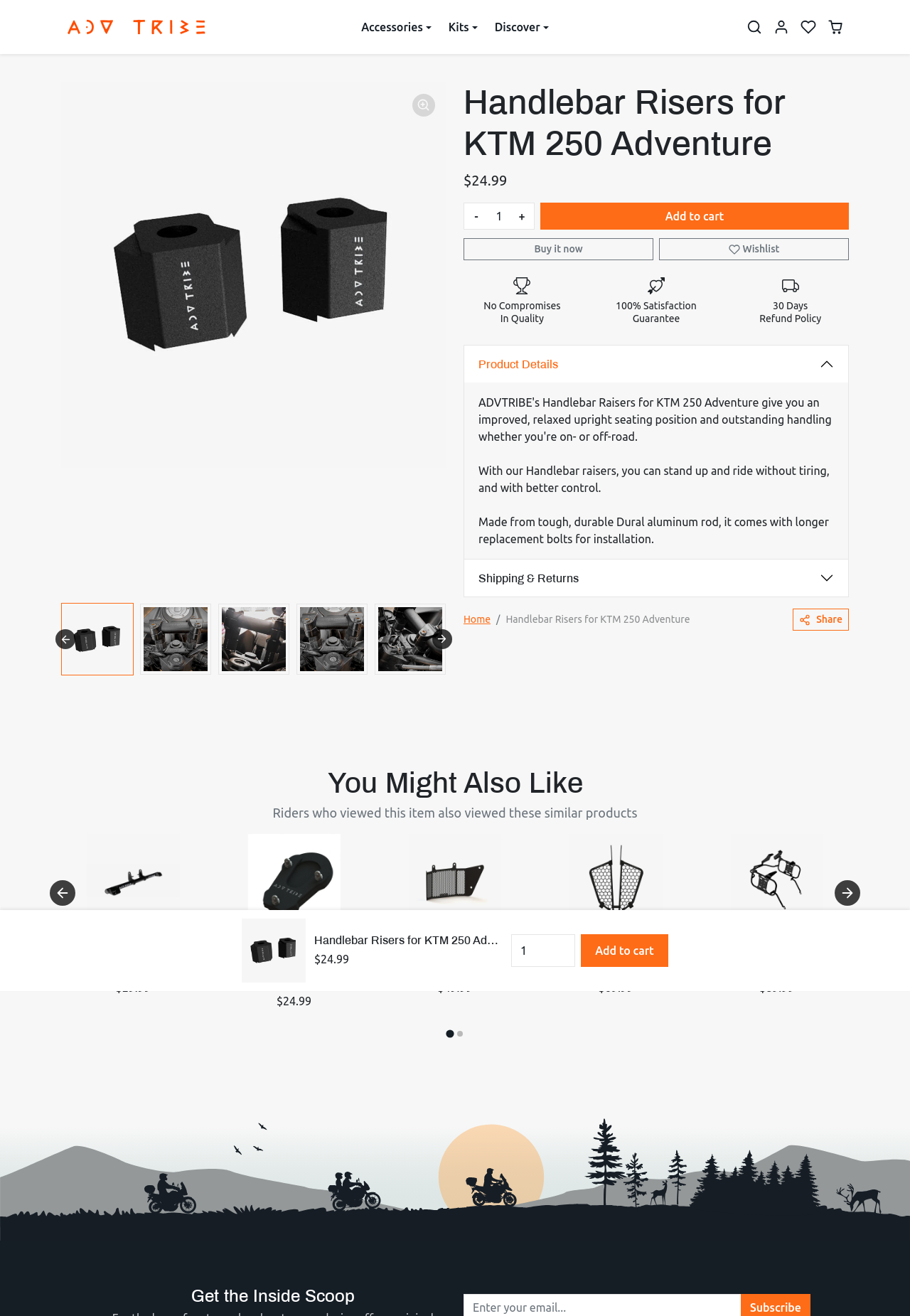Answer the question below using just one word or a short phrase: 
What is the brand of the handlebar risers?

ADV TRIBE